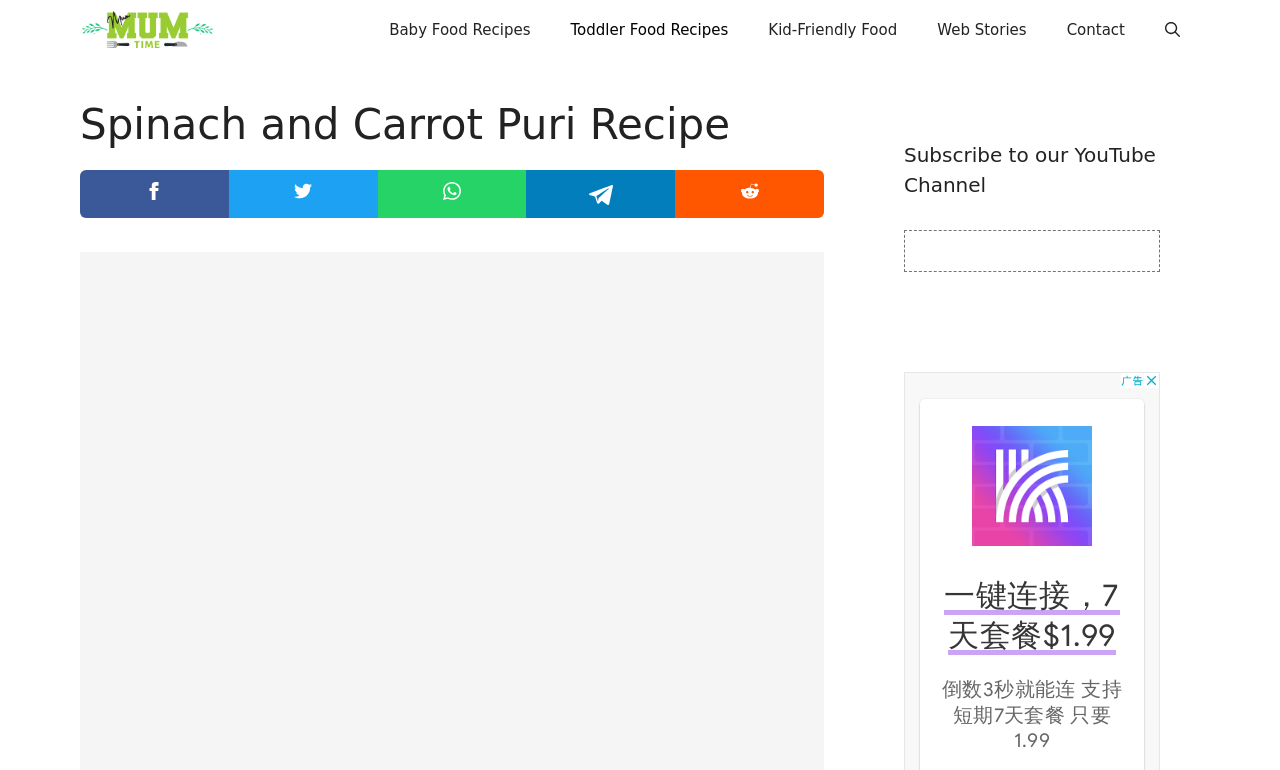How many images are in the header section?
Please give a detailed answer to the question using the information shown in the image.

I counted the number of image elements within the HeaderAsNonLandmark section, which is located below the navigation section. I found five image elements, each associated with a link.